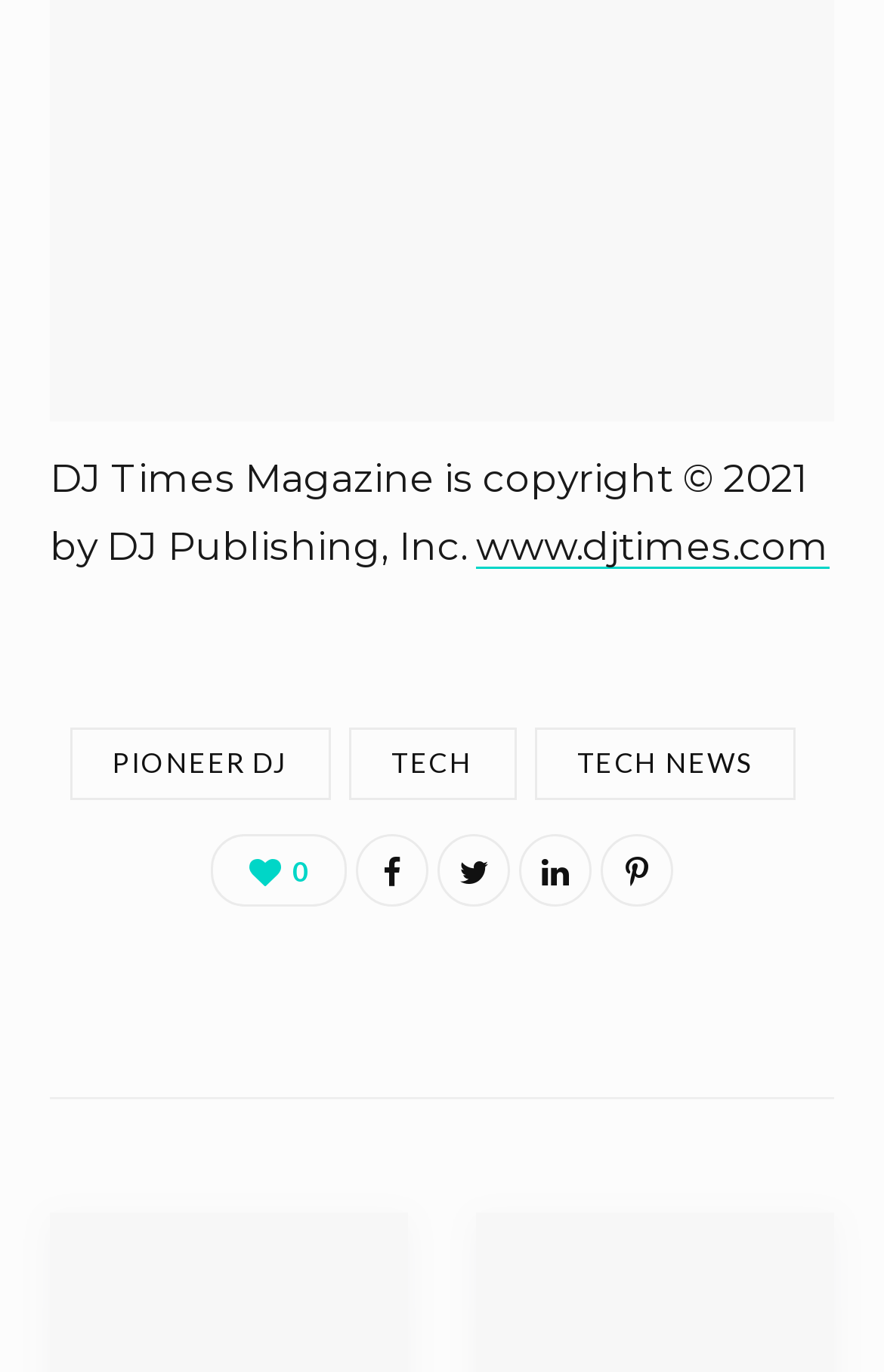What is the URL of the website?
Based on the image, answer the question with as much detail as possible.

The URL of the website can be found at the top of the webpage, where it says 'www.djtimes.com'.